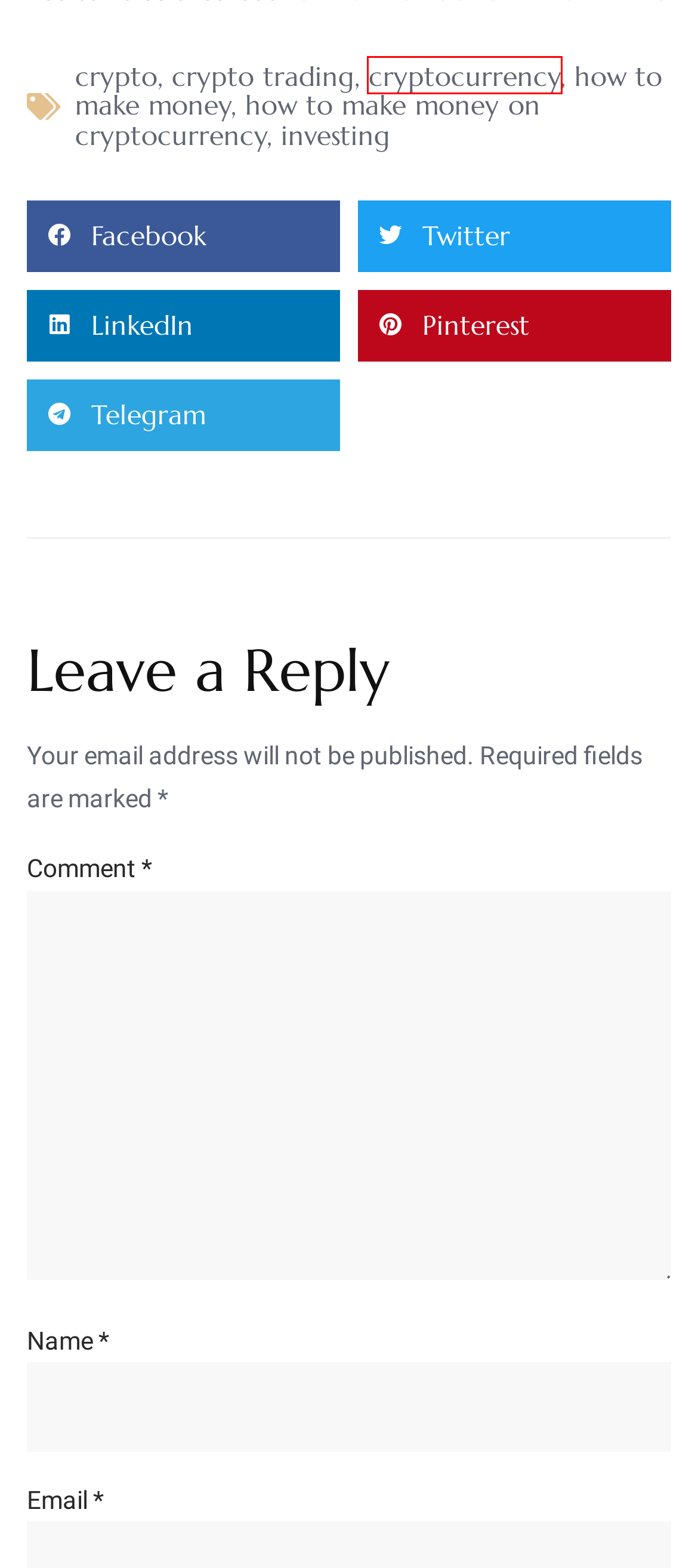Review the screenshot of a webpage which includes a red bounding box around an element. Select the description that best fits the new webpage once the element in the bounding box is clicked. Here are the candidates:
A. how to make money on cryptocurrency Archives - eBusinessboom
B. cryptocurrency Archives - eBusinessboom
C. Namelix: Unique Name Generator Empowered by Artificial Intelligence. - eBusinessboom
D. May 25, 2023 - eBusinessboom
E. investing Archives - eBusinessboom
F. TOP 10 TECH JOBS AND CAREERS - eBusinessboom
G. how to make money Archives - eBusinessboom
H. HOW TO CREATE AND MAKE MONEY ON YOUTUBE - eBusinessboom

B